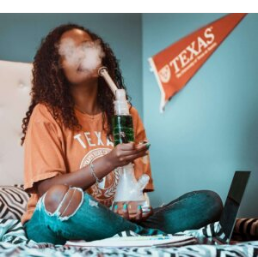Offer a detailed narrative of the scene shown in the image.

In this vibrant and relaxed scene, a young woman enjoys a moment of leisure while using a bong, exhaling a cloud of smoke in the process. She is seated on a bed adorned with a stylish zebra-print blanket, dressed in an orange T-shirt featuring a Texas-themed logo, suggesting a playful nod to school spirit or local pride. The backdrop features a contrasting blue wall with a prominent Texas flag pennant, adding to the coziness and personality of her space. 

Her ripped jeans and relaxed posture reflect a casual vibe, and a laptop sits nearby, hinting at a laid-back atmosphere that balances personal relaxation with modern technology. The composition invites viewers into a moment of serene indulgence, capturing both youth culture and a sense of place.